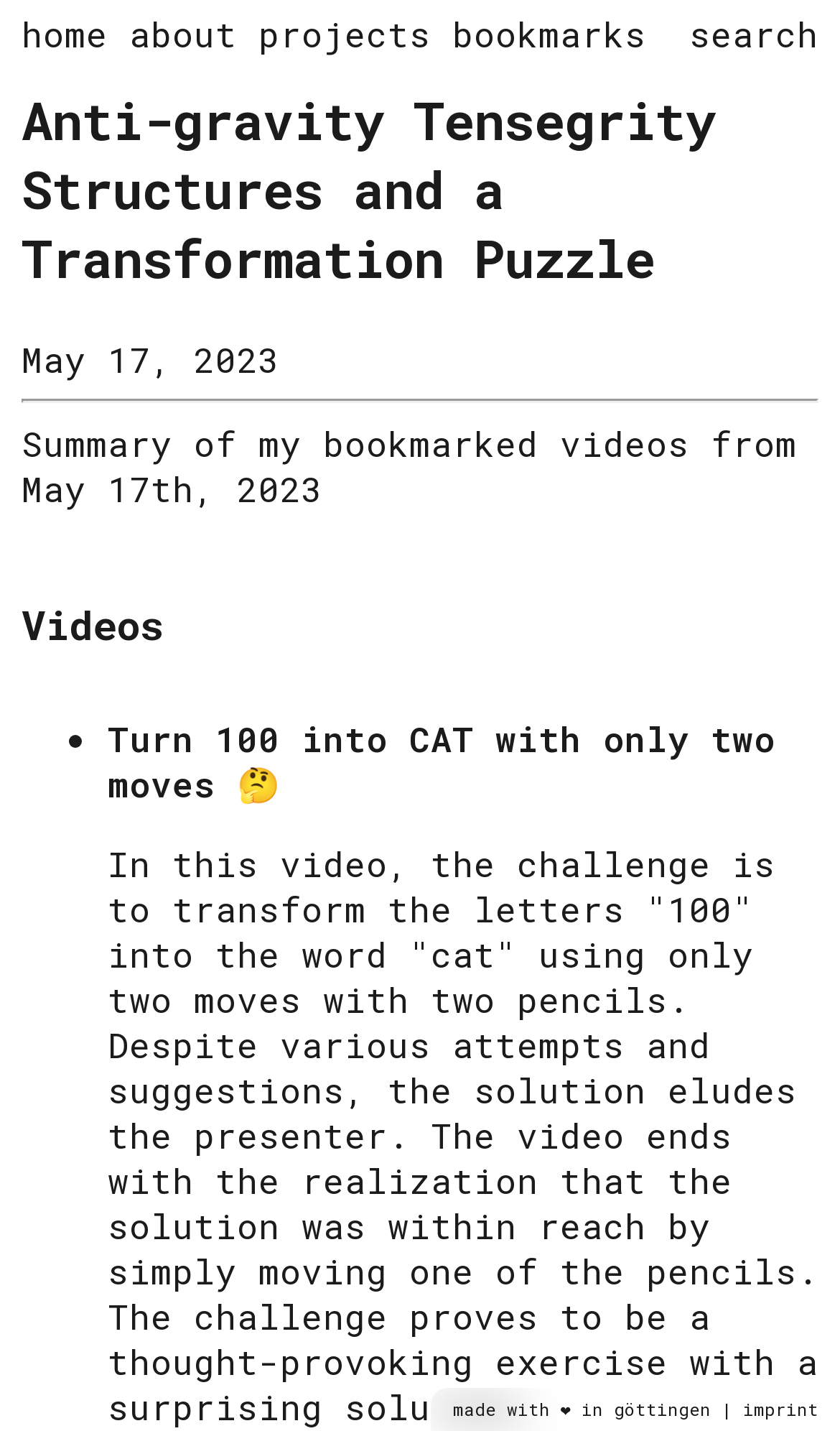What is the location mentioned in the footer?
Please look at the screenshot and answer in one word or a short phrase.

Göttingen